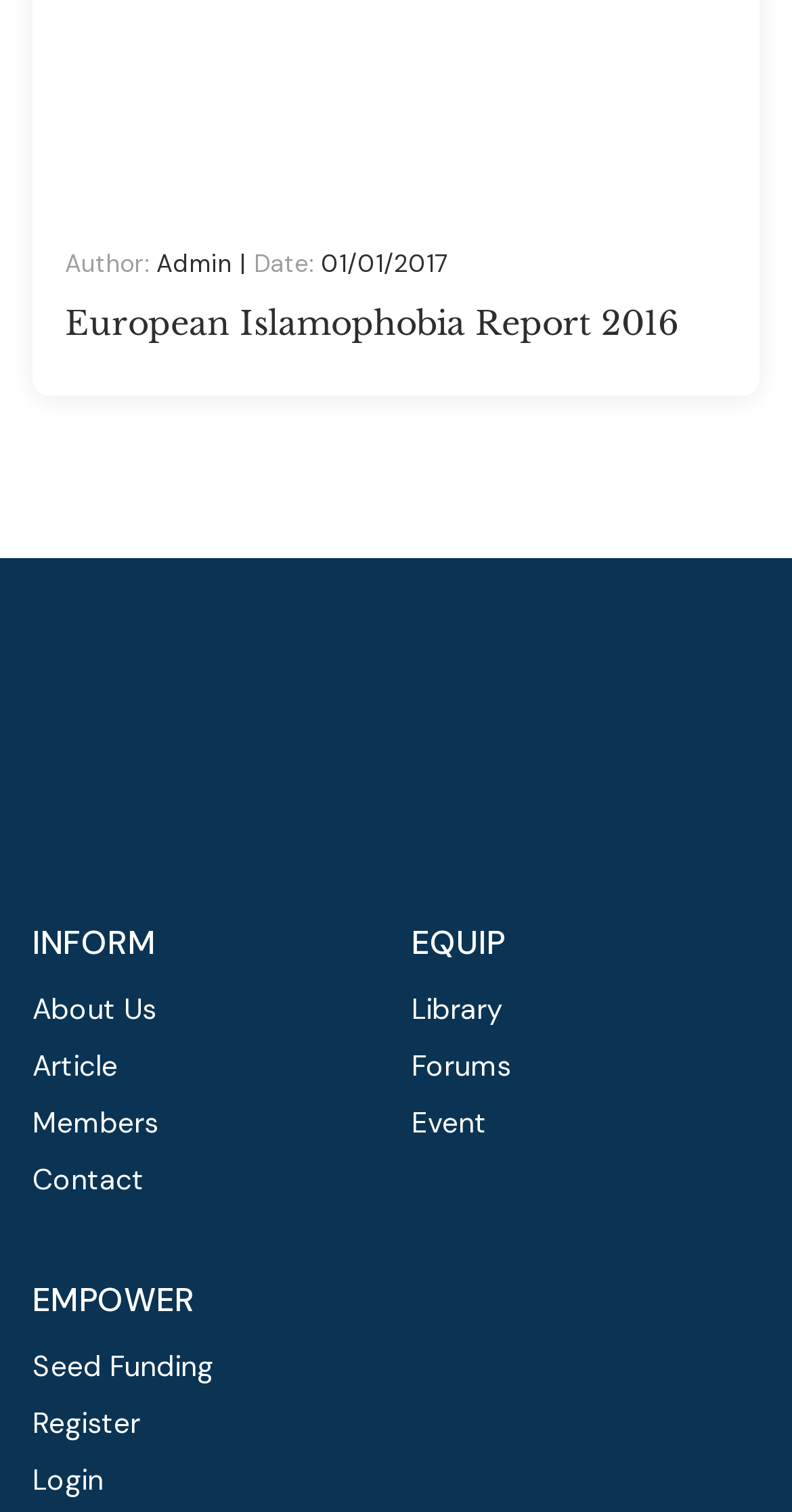Given the element description, predict the bounding box coordinates in the format (top-left x, top-left y, bottom-right x, bottom-right y), using floating point numbers between 0 and 1: Members

[0.041, 0.729, 0.481, 0.755]